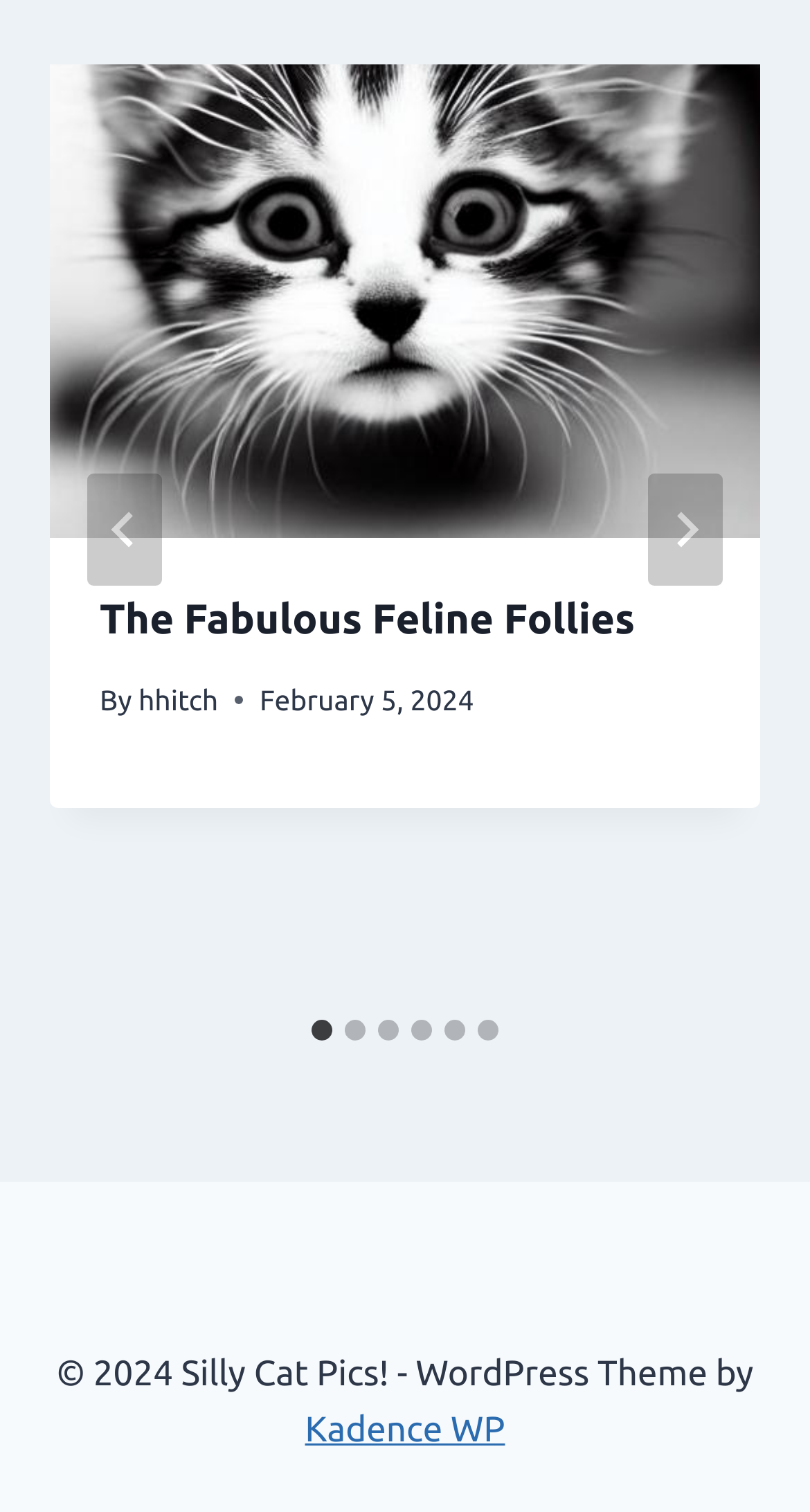What is the title of the first slide?
Use the screenshot to answer the question with a single word or phrase.

The Fabulous Feline Follies